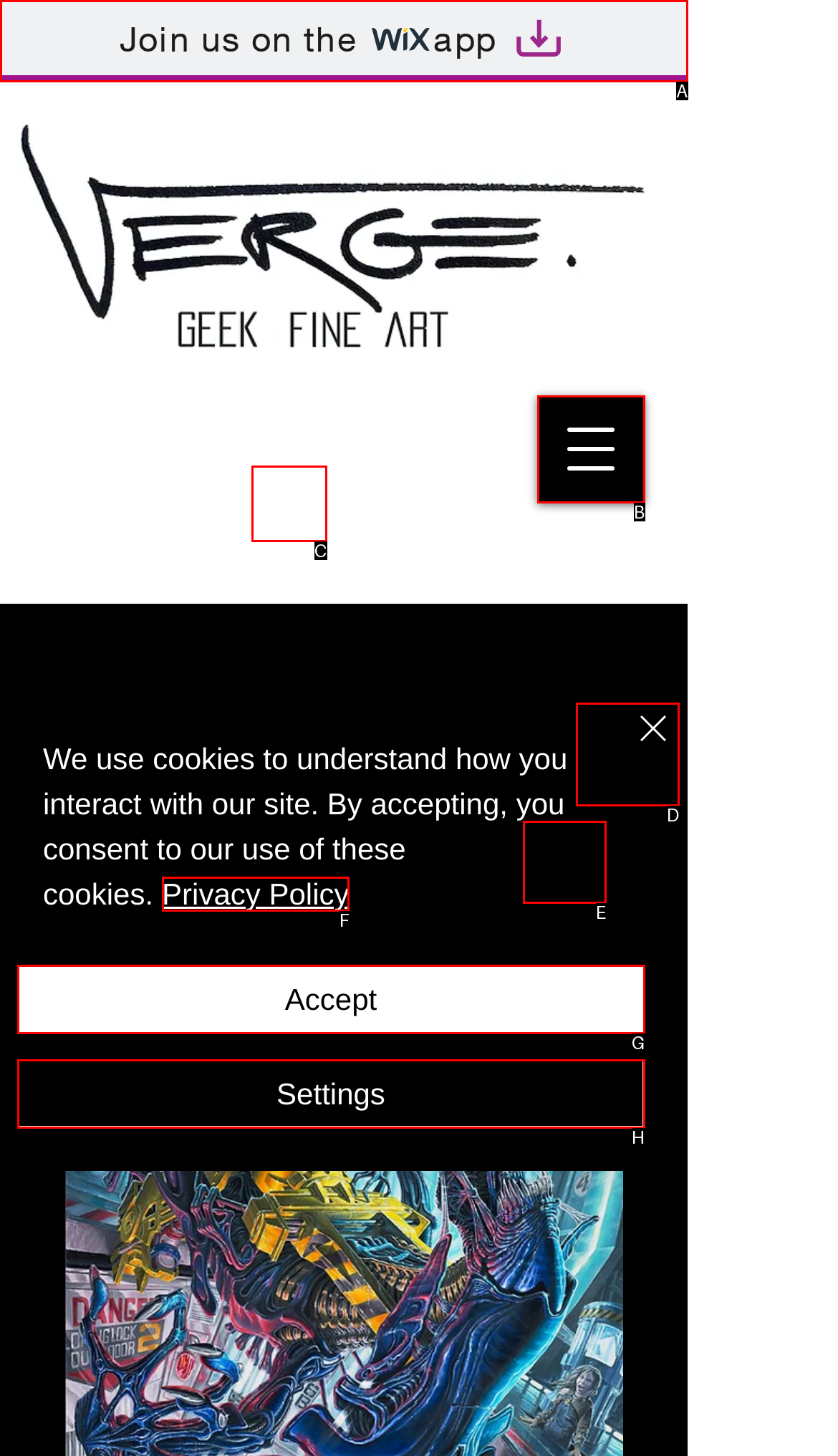Determine the letter of the element you should click to carry out the task: Go to Instagram
Answer with the letter from the given choices.

C